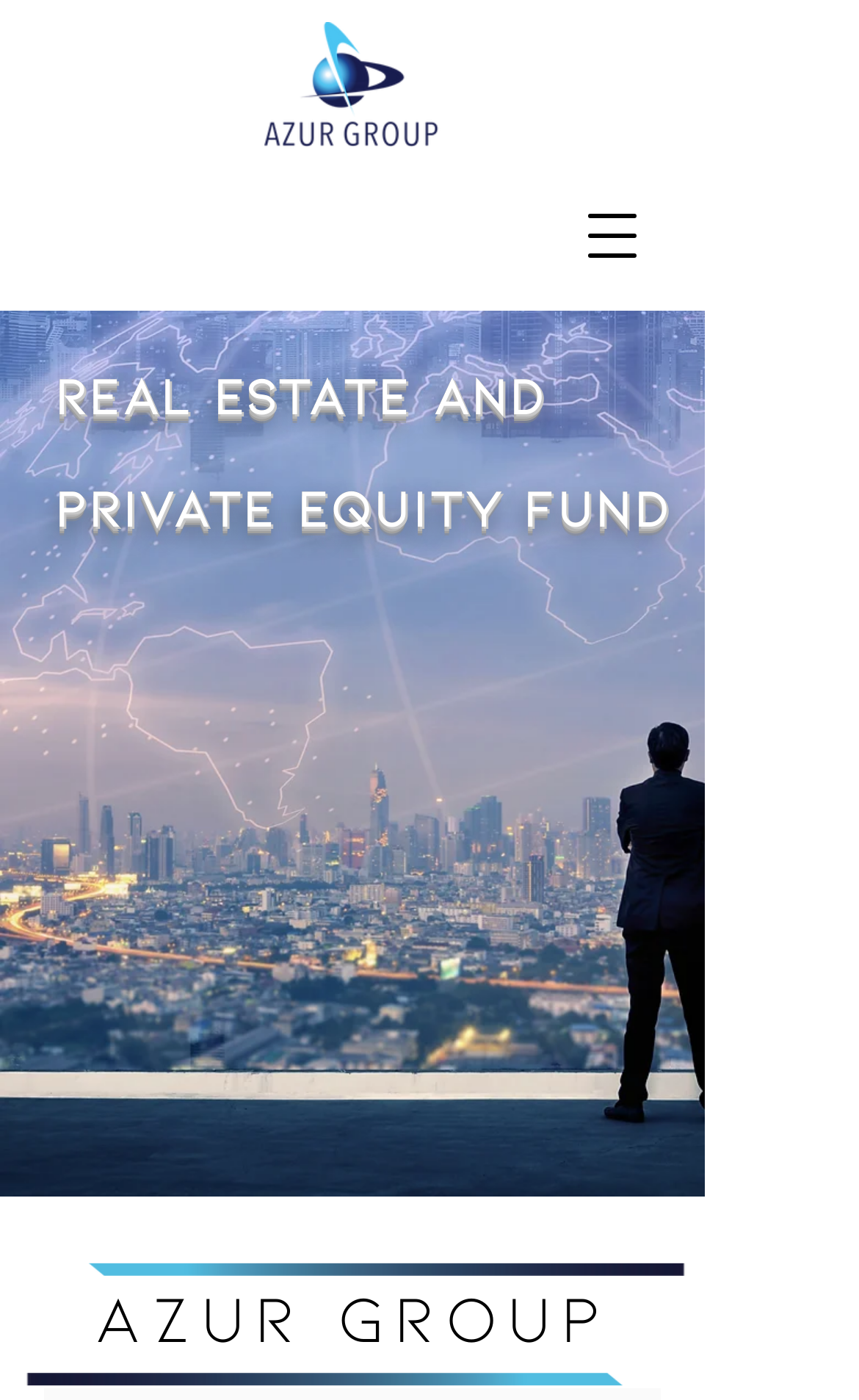Is the Azur Group logo an image or a link?
Carefully analyze the image and provide a thorough answer to the question.

The Azur Group logo is represented by an image element 'Azur Group logo final.png', but it is also wrapped inside a link element, indicating that the logo is clickable and likely leads to the homepage or another important page on the website.